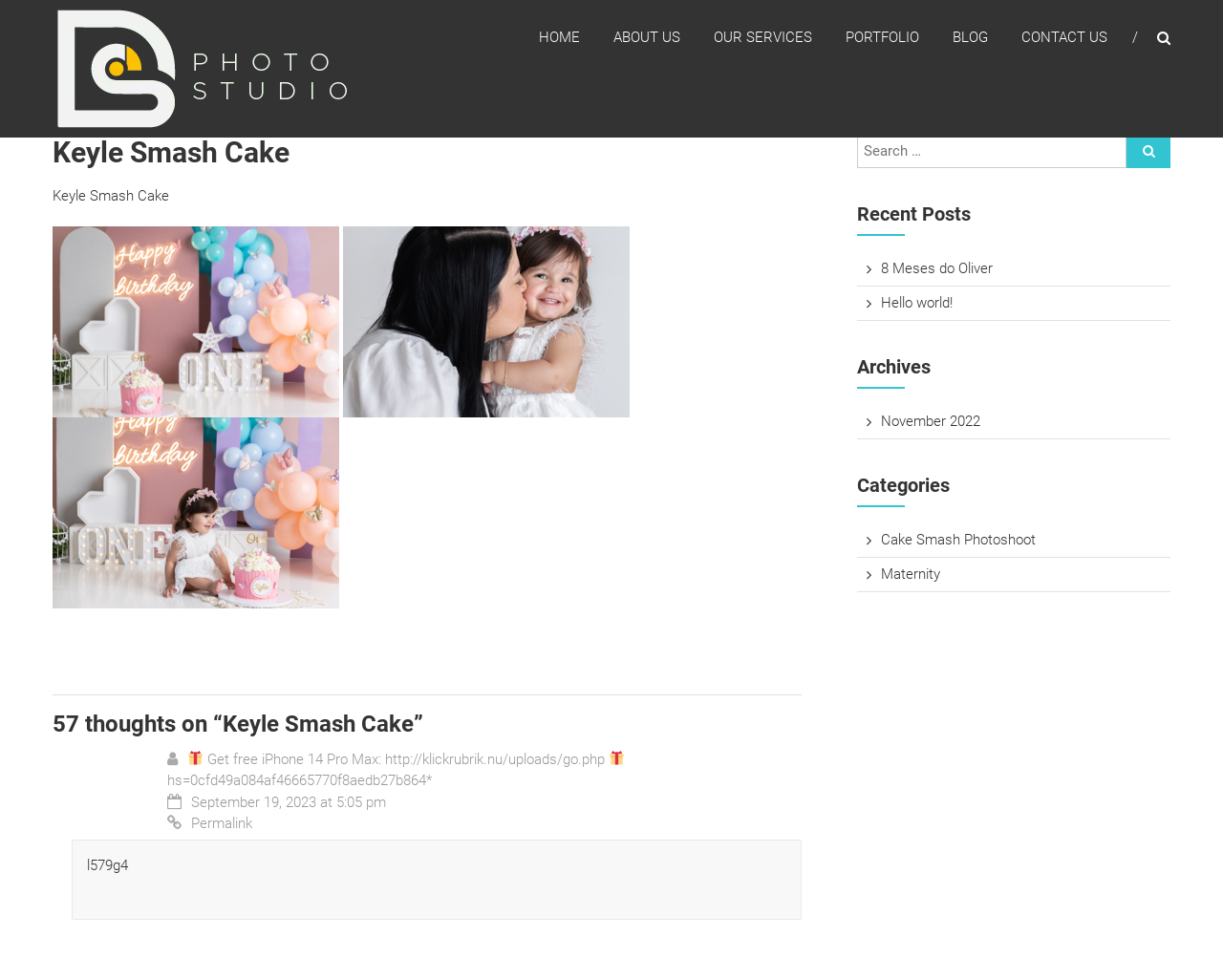Locate the bounding box coordinates of the clickable area needed to fulfill the instruction: "Read the 'Recent Posts'".

[0.701, 0.206, 0.957, 0.243]